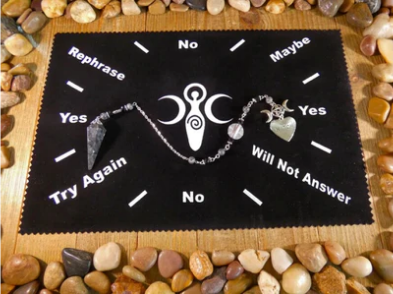Use a single word or phrase to answer the following:
What is the material of the pendulum?

Dark crystal